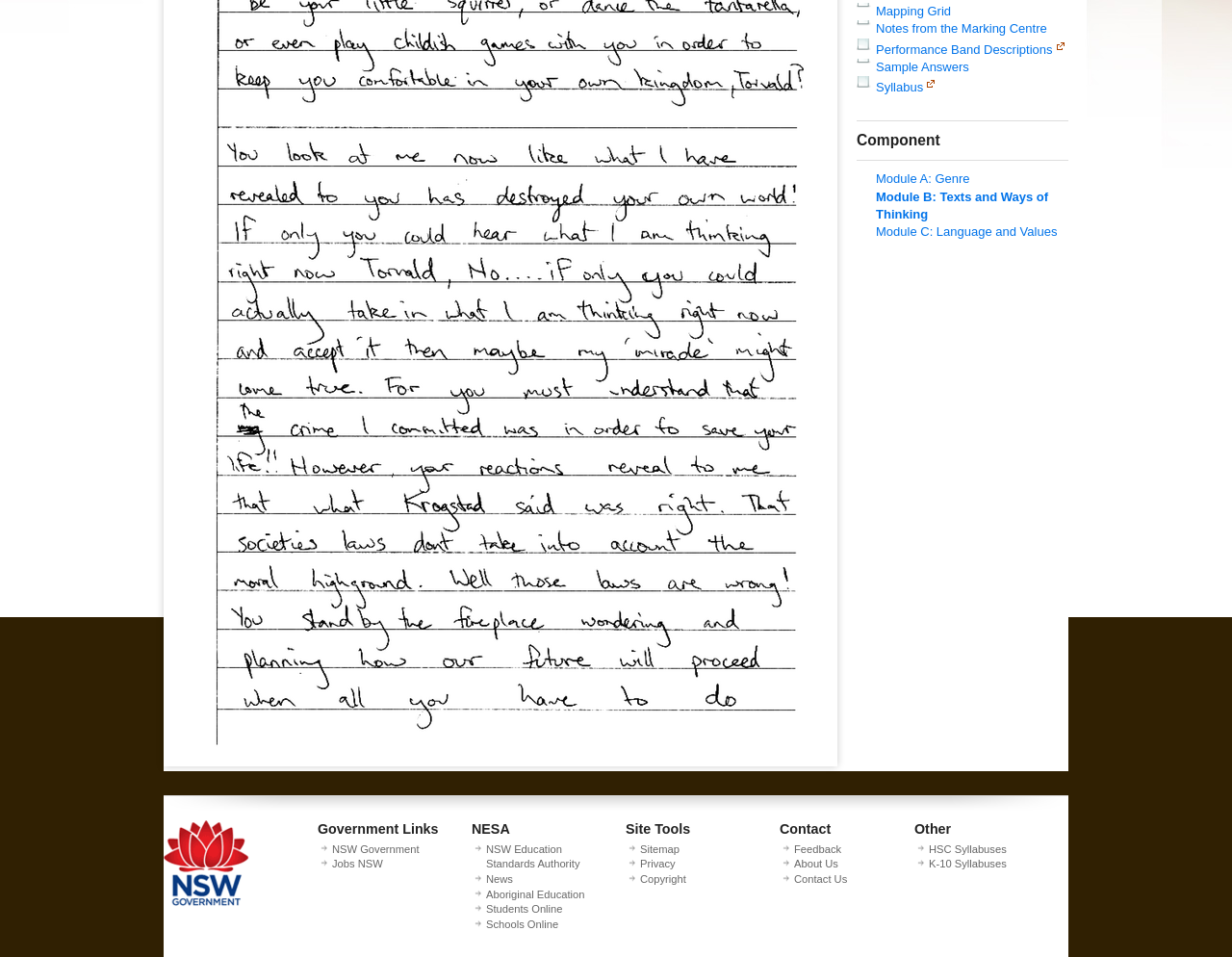Find and provide the bounding box coordinates for the UI element described with: "Module C: Language and Values".

[0.711, 0.234, 0.858, 0.249]